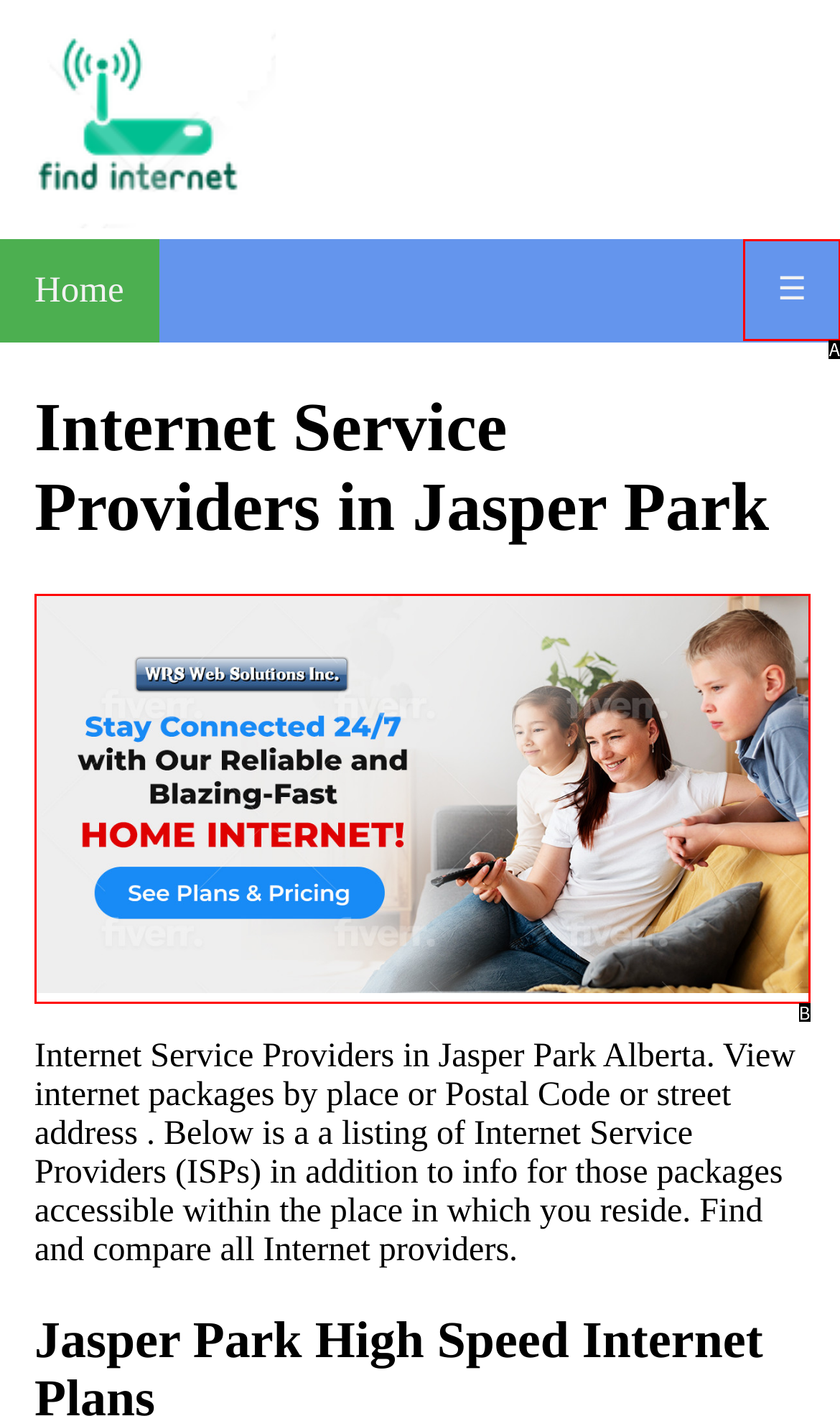Select the HTML element that matches the description: alt="Jasper Park internet plans"
Respond with the letter of the correct choice from the given options directly.

B